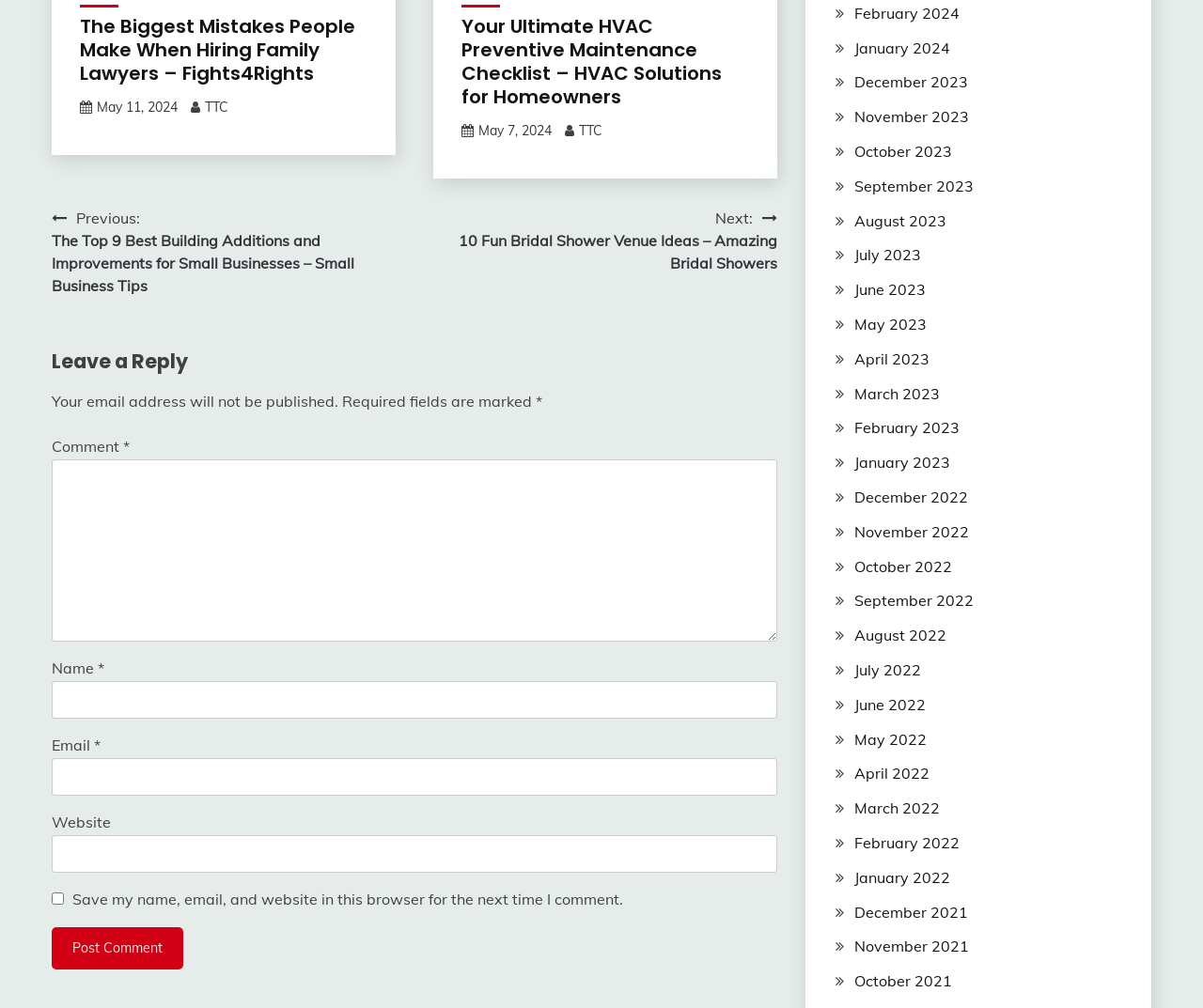Identify the bounding box for the described UI element. Provide the coordinates in (top-left x, top-left y, bottom-right x, bottom-right y) format with values ranging from 0 to 1: PREVIOUS POST Stella Rosato Wine

None